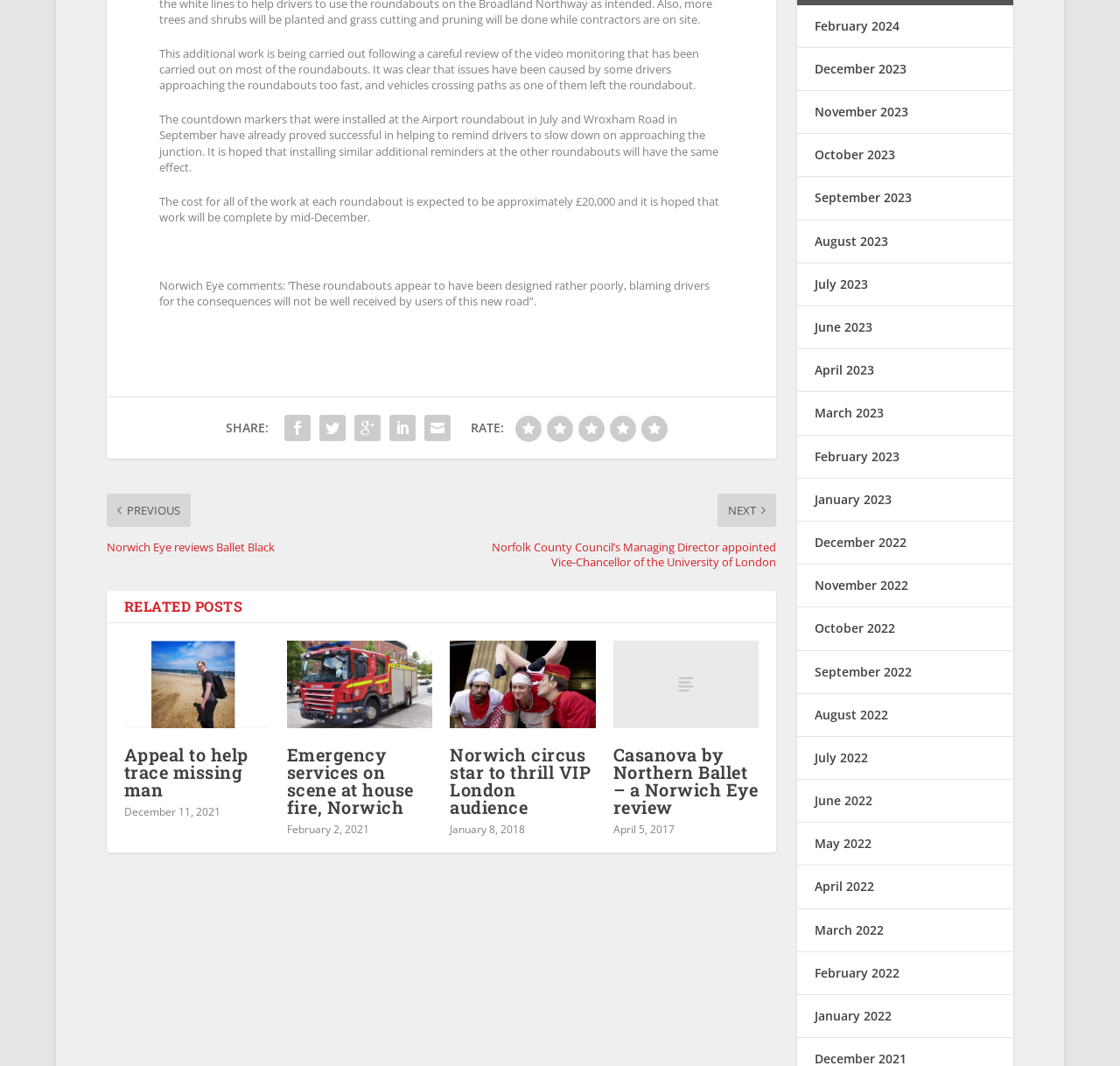Using the information from the screenshot, answer the following question thoroughly:
What is the rating system used on this webpage?

The rating system used on this webpage is a 1-5 star system, as indicated by the images of 1-5 stars below the 'RATE:' text.